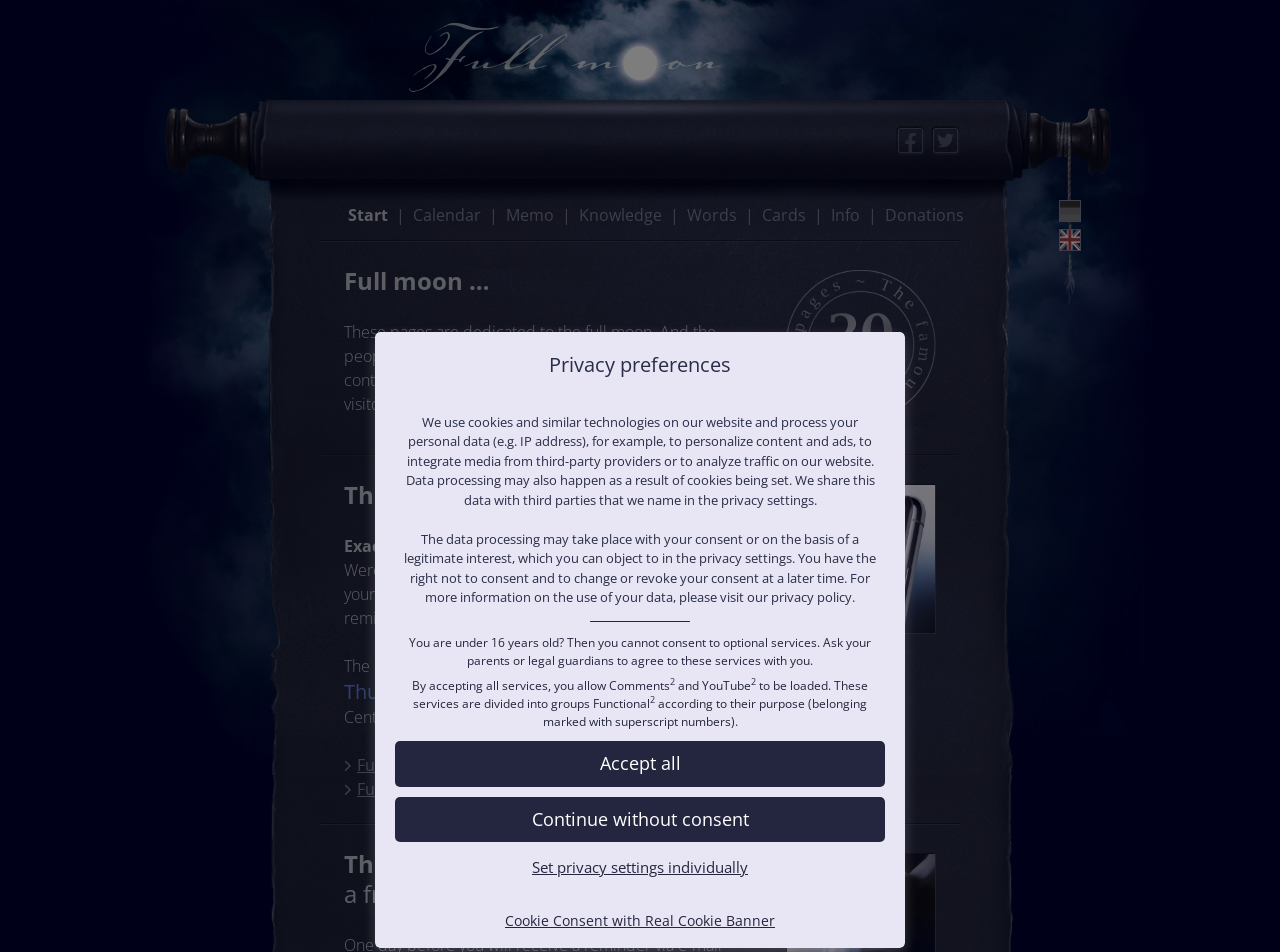What is the minimum age requirement for consent?
Please craft a detailed and exhaustive response to the question.

The website states that if you are under 16 years old, you cannot consent to optional services and need to ask your parents or legal guardians to agree to these services with you.